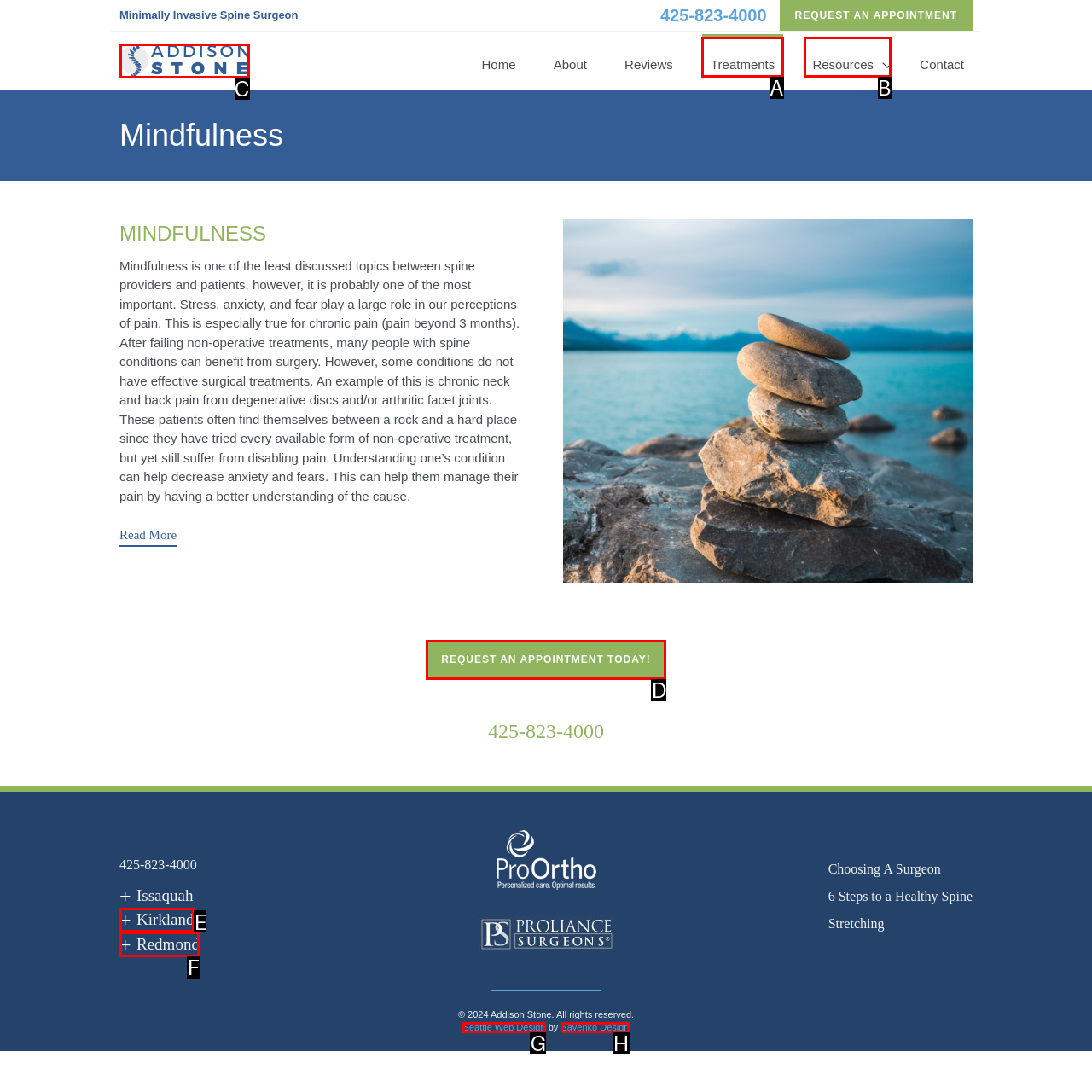Given the description: Request An Appointment Today!, pick the option that matches best and answer with the corresponding letter directly.

D